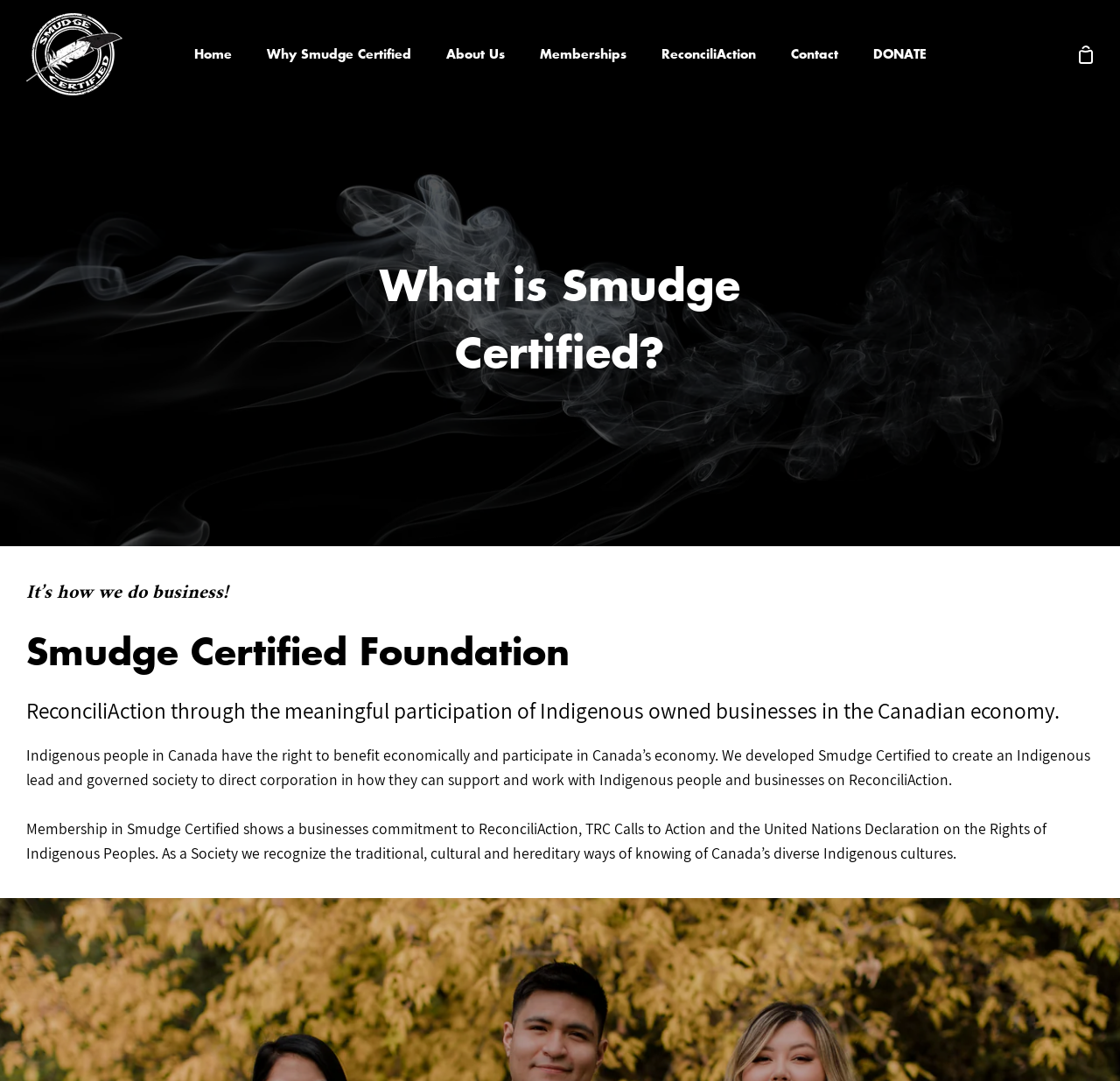What is the name of the foundation?
Please answer the question with a single word or phrase, referencing the image.

Smudge Certified Foundation